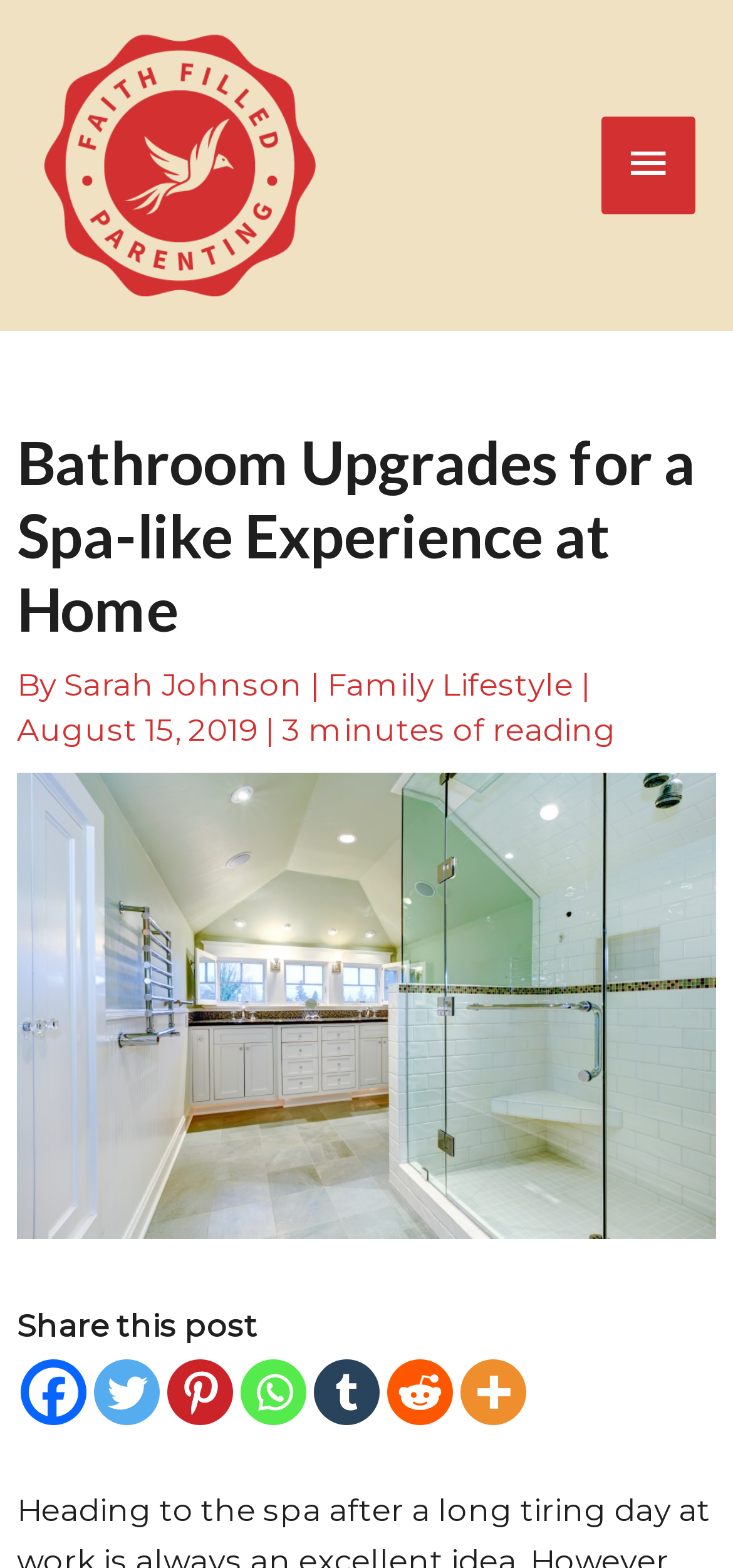Given the content of the image, can you provide a detailed answer to the question?
What is the author of the article?

I found the author's name by looking at the text following the 'By' keyword, which is a common convention for indicating the author of an article. The text 'By' is located at coordinates [0.023, 0.424, 0.087, 0.448], and the author's name 'Sarah Johnson' is located at coordinates [0.087, 0.424, 0.423, 0.448].